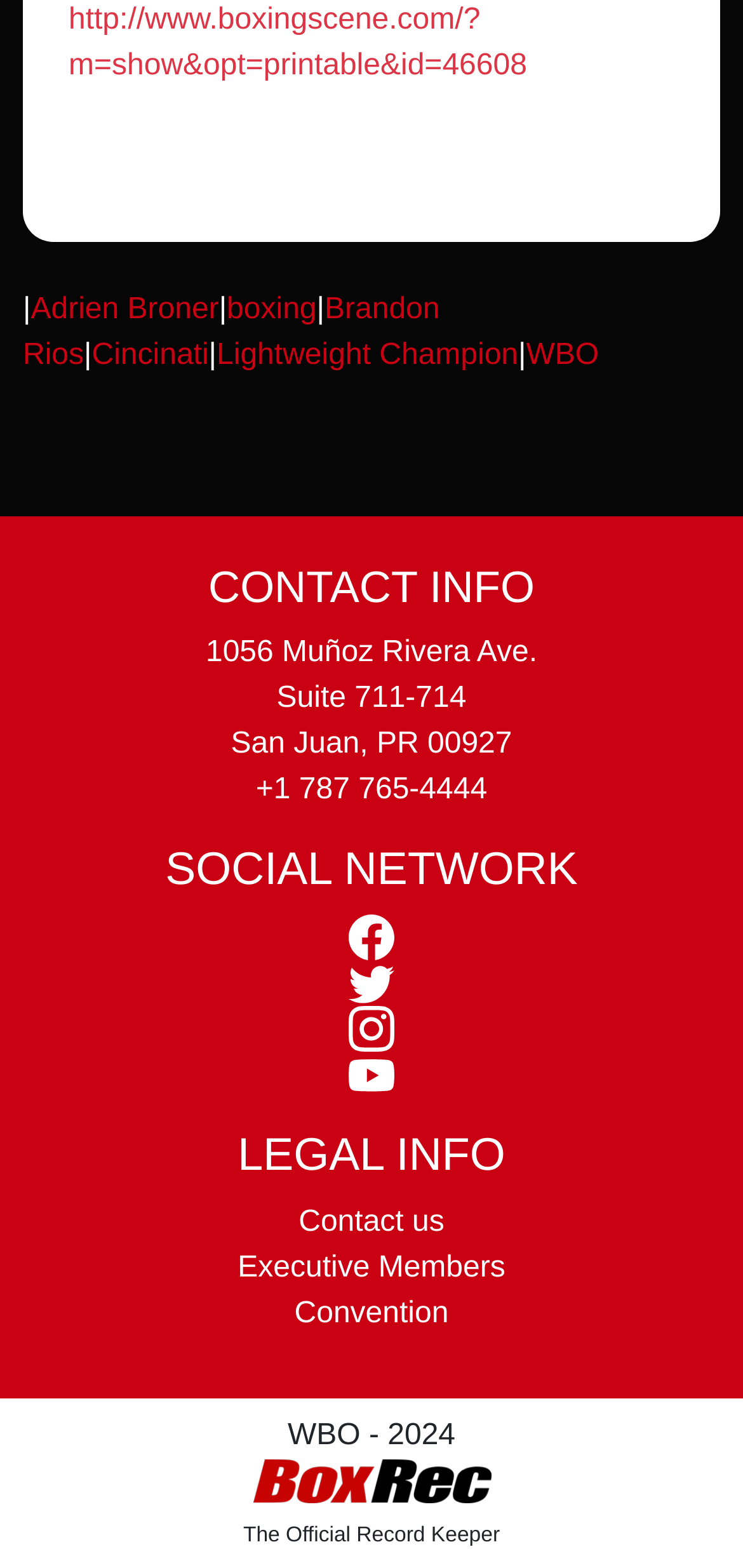Determine the bounding box coordinates of the UI element that matches the following description: "Contact us". The coordinates should be four float numbers between 0 and 1 in the format [left, top, right, bottom].

[0.402, 0.769, 0.598, 0.789]